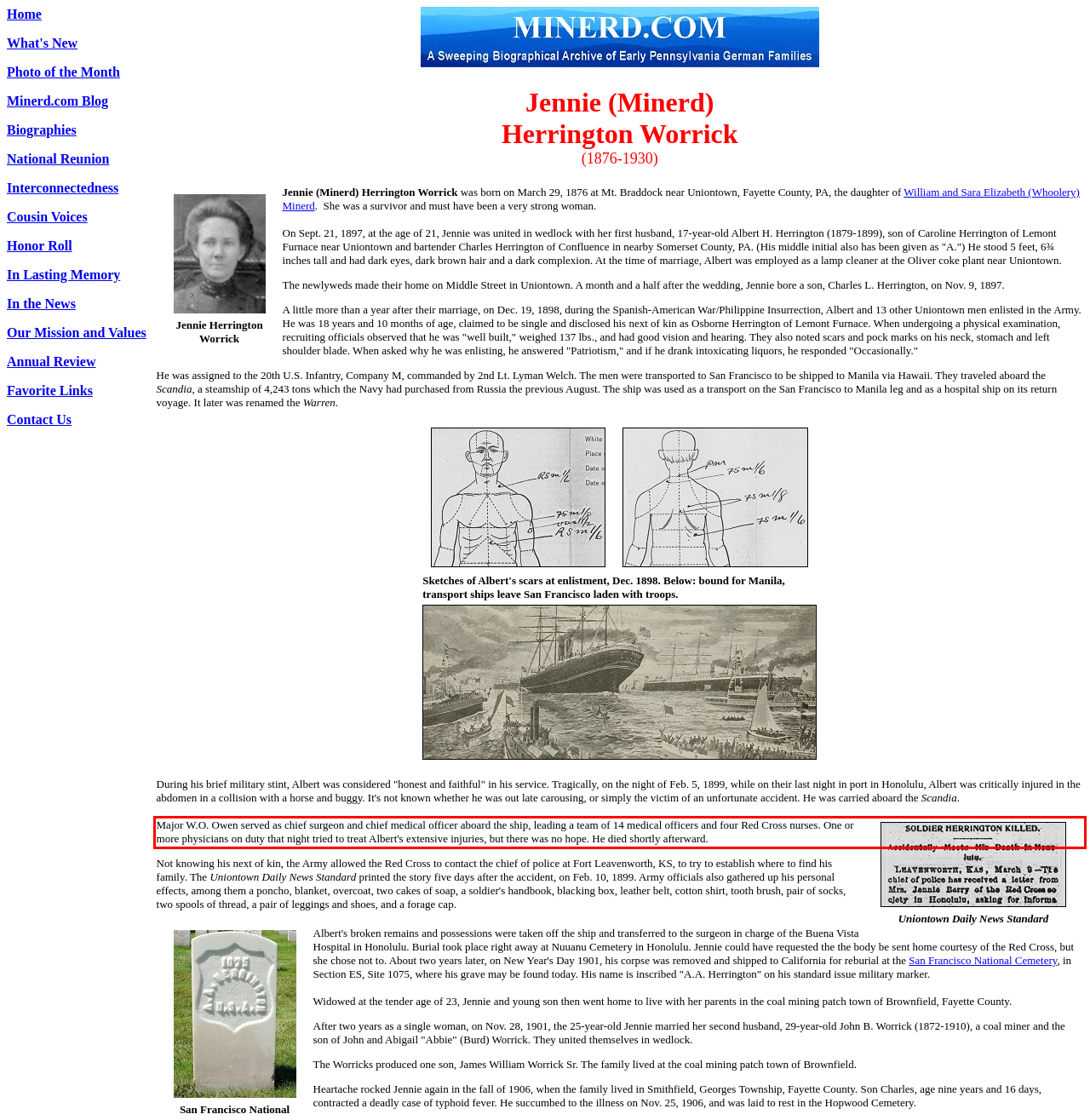Look at the screenshot of the webpage, locate the red rectangle bounding box, and generate the text content that it contains.

Major W.O. Owen served as chief surgeon and chief medical officer aboard the ship, leading a team of 14 medical officers and four Red Cross nurses. One or more physicians on duty that night tried to treat Albert's extensive injuries, but there was no hope. He died shortly afterward.